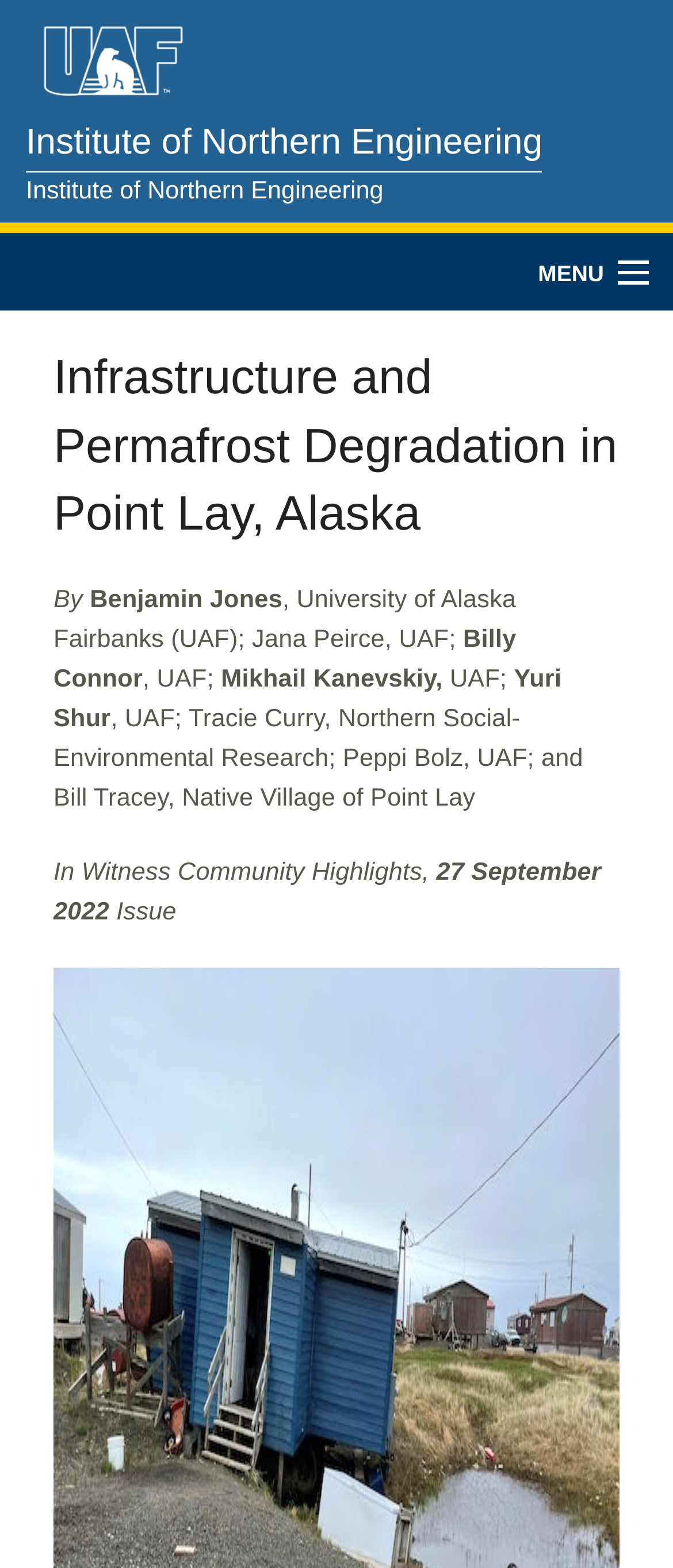Using the given element description, provide the bounding box coordinates (top-left x, top-left y, bottom-right x, bottom-right y) for the corresponding UI element in the screenshot: INE Administrative Services

[0.0, 0.244, 1.0, 0.272]